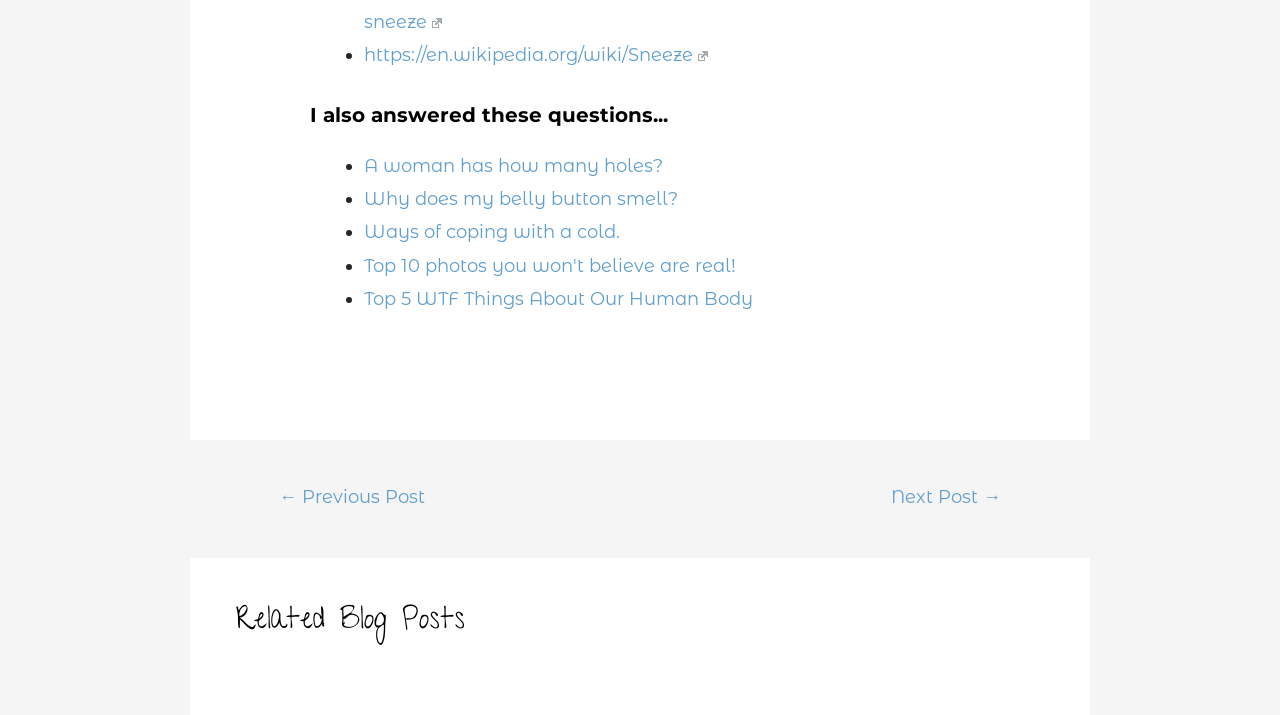What is the purpose of the navigation section?
Refer to the screenshot and respond with a concise word or phrase.

Post navigation